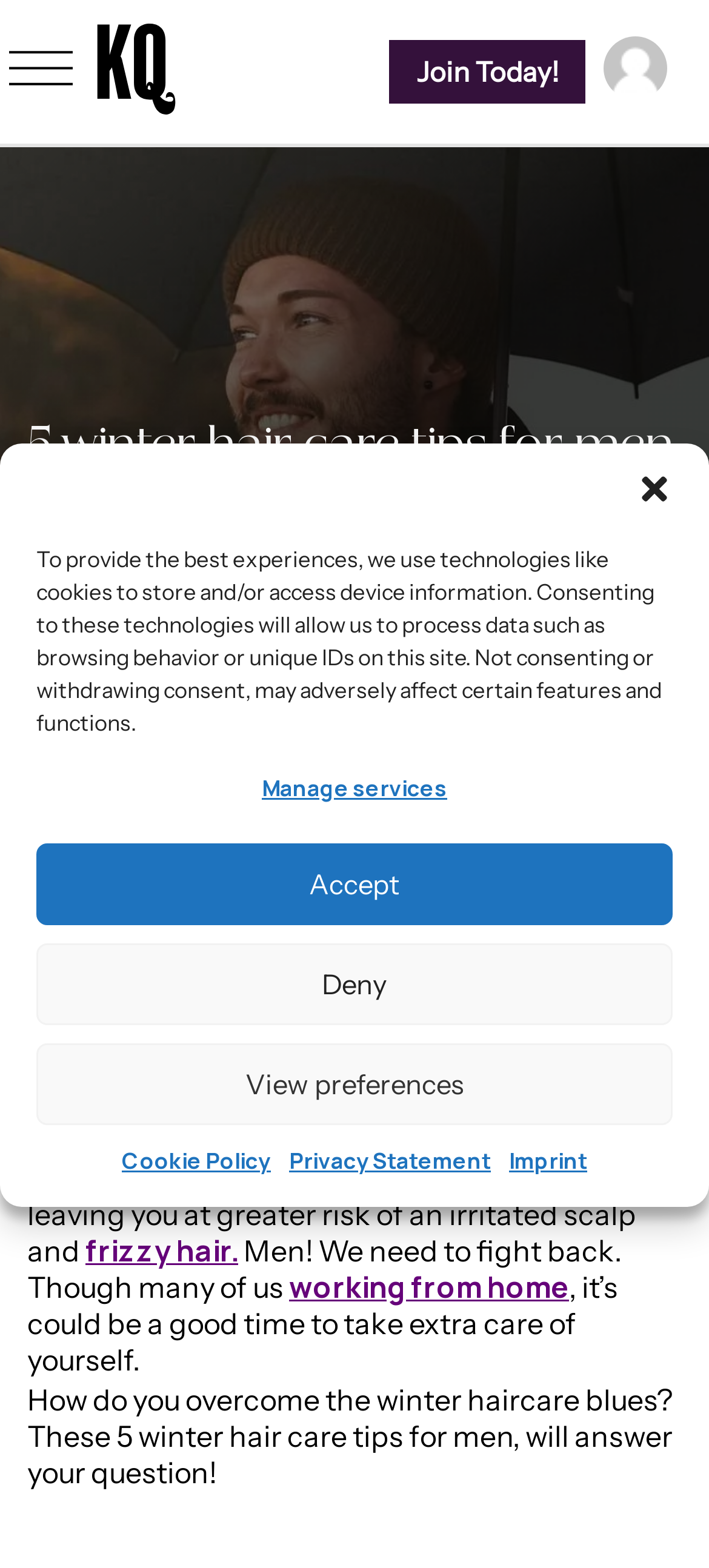Elaborate on the webpage's design and content in a detailed caption.

This webpage is about winter hair care tips for men. At the top, there is a dialog box for managing consent, which includes buttons to close, accept, deny, or view preferences, as well as links to manage services, cookie policy, privacy statement, and imprint. Below this dialog box, there are several links to different sections of the website, including "Join Now", "Explore", "Jobs", "Community", "Store", "Blog", and "About".

To the right of these links, there is a plus sign (+) and an image. Above these elements, there is a banner with a call-to-action to "Join Today!" and an image. On the top-right corner, there is another image with a link to "ghost".

The main content of the webpage starts with a heading that reads "5 winter hair care tips for men you should adopt this winter". Below this heading, there is a subheading that explains the importance of hair care during winter. The text then continues with a paragraph discussing the effects of harsh weather on hair, followed by a link to "frizzy hair". The next paragraph starts with a call to action, encouraging men to take care of themselves, and includes a link to "working from home". The text then concludes with a question about overcoming winter hair care problems and introduces the 5 winter hair care tips for men.

Throughout the webpage, there are several images, but no descriptive text is provided for them.